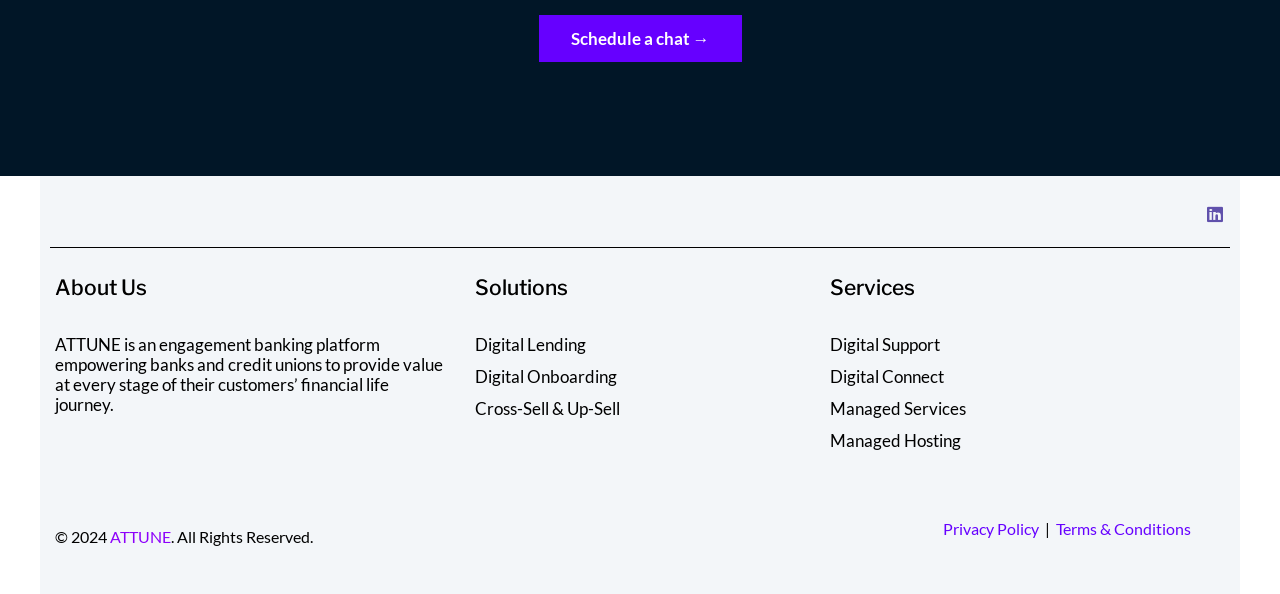Please respond in a single word or phrase: 
How many links are there in the footer?

3